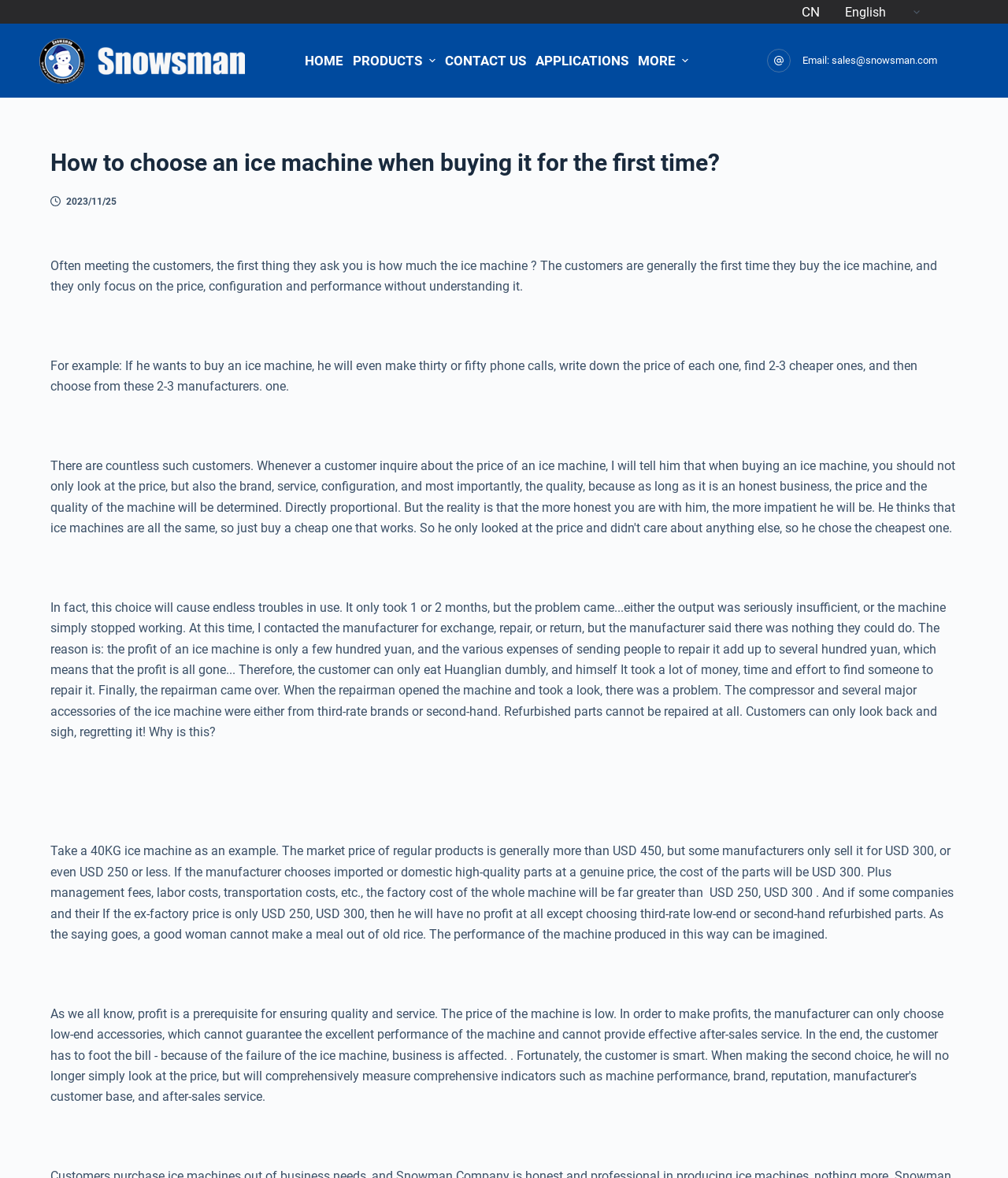Write a detailed summary of the webpage.

This webpage is about Restaurant ice machine BT Series, High-capacity ice machine BT Series, and XD S,eries ice production automation. At the top left corner, there is a "Skip to content" link. On the top right corner, there are links to "CN" and the company name "Shanghai Snowman Electrical Equipment Co., Ltd" with a corresponding image. 

Below the company name, there is a horizontal navigation menu with five menu items: "HOME", "PRODUCTS", "CONTACT US", "APPLICATIONS", and "MORE". The "PRODUCTS" menu item has a dropdown menu with an image. The "MORE" menu item also has a dropdown menu with an image.

On the right side of the navigation menu, there is an image and a link to "Email: sales@snowsman.com". 

The main content of the webpage is an article titled "How to choose an ice machine when buying it for the first time?". The article has four paragraphs of text, with an image and a time stamp above the first paragraph. The text discusses the importance of considering factors beyond price when buying an ice machine, as choosing a low-quality machine can lead to problems and regrets later on. The article uses an example of a 40KG ice machine to illustrate the point that a low price may indicate the use of low-quality or second-hand parts.